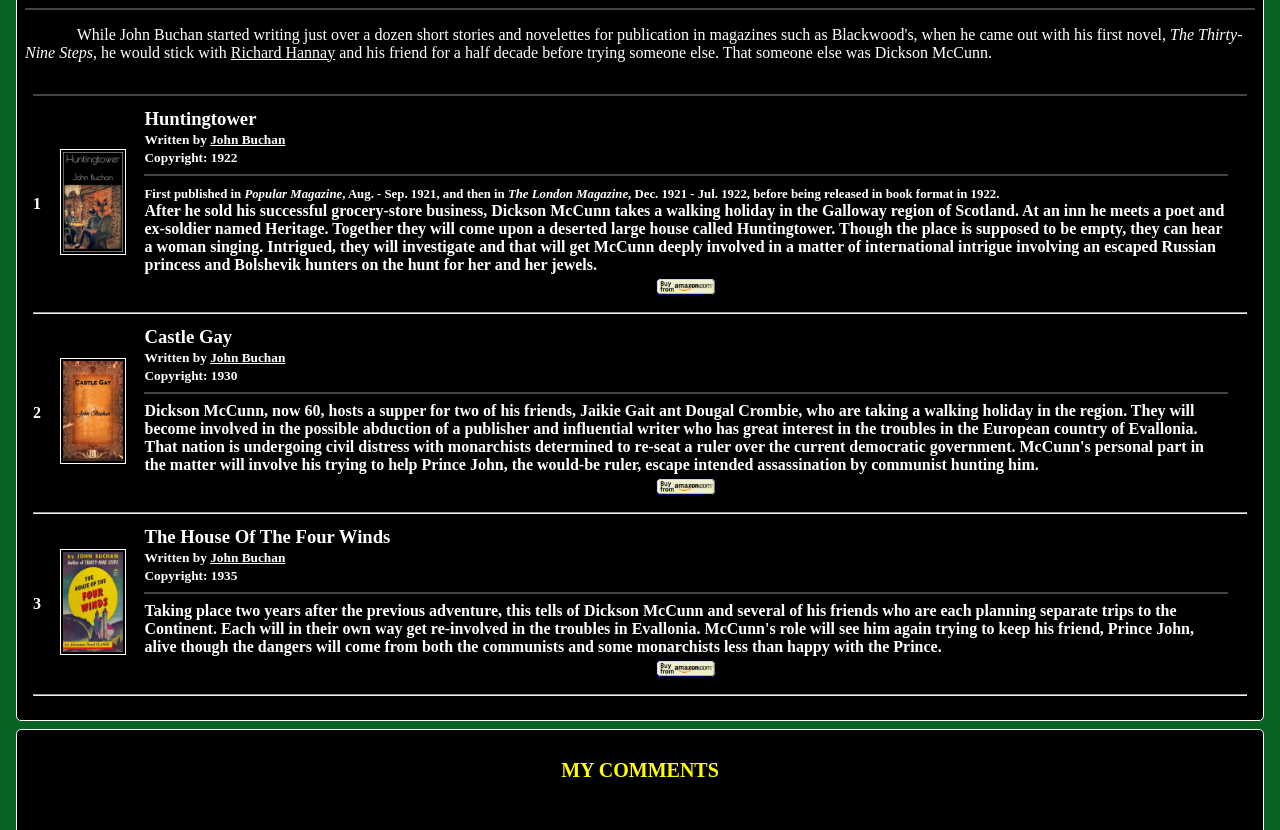Who is the author of the second book?
Respond to the question with a single word or phrase according to the image.

John Buchan